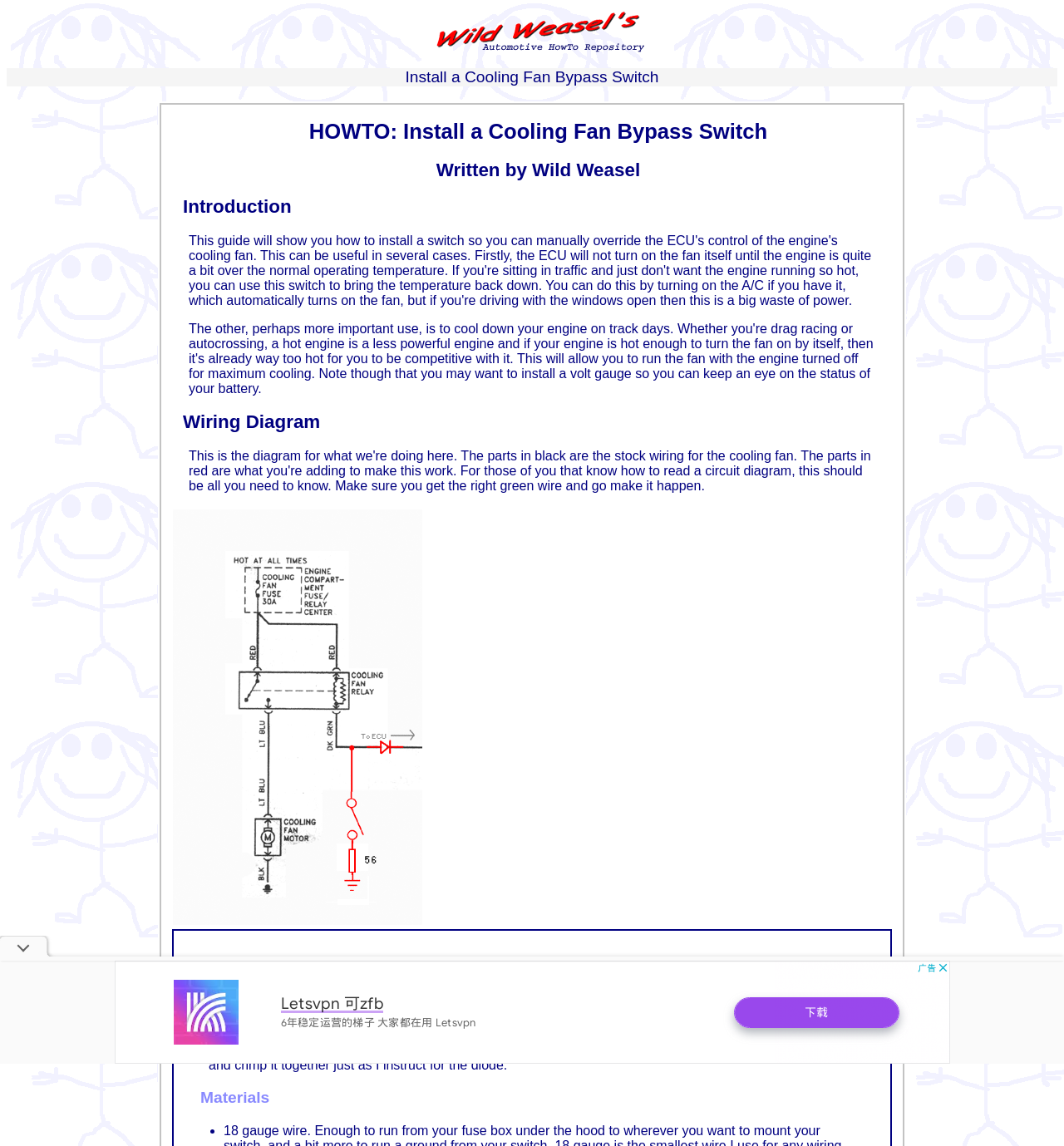Locate the bounding box of the UI element described by: "alt="Wild Weasel's Automotive HowTo Repository"" in the given webpage screenshot.

[0.41, 0.036, 0.605, 0.049]